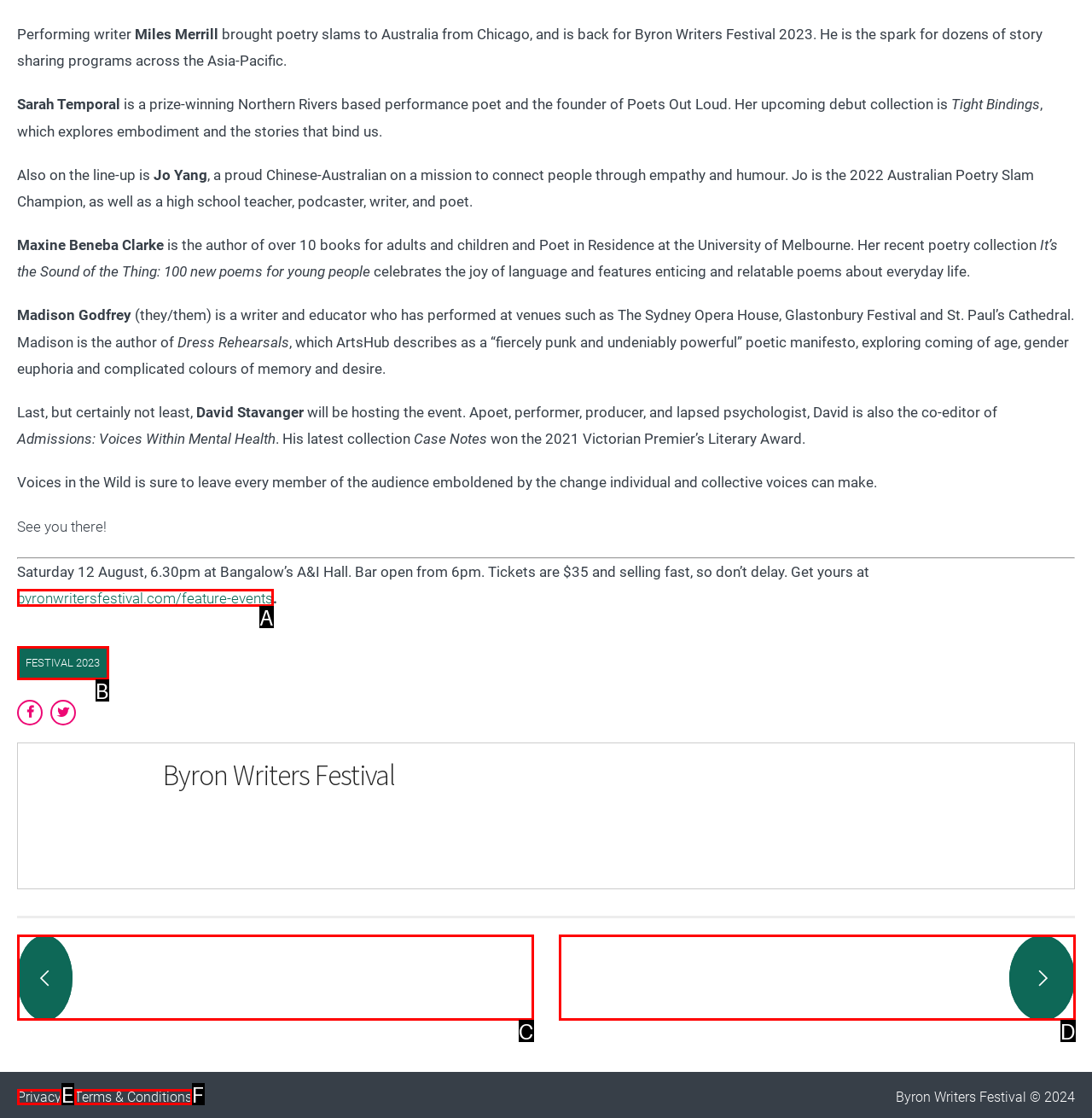With the provided description: byronwritersfestival.com/feature-events, select the most suitable HTML element. Respond with the letter of the selected option.

A